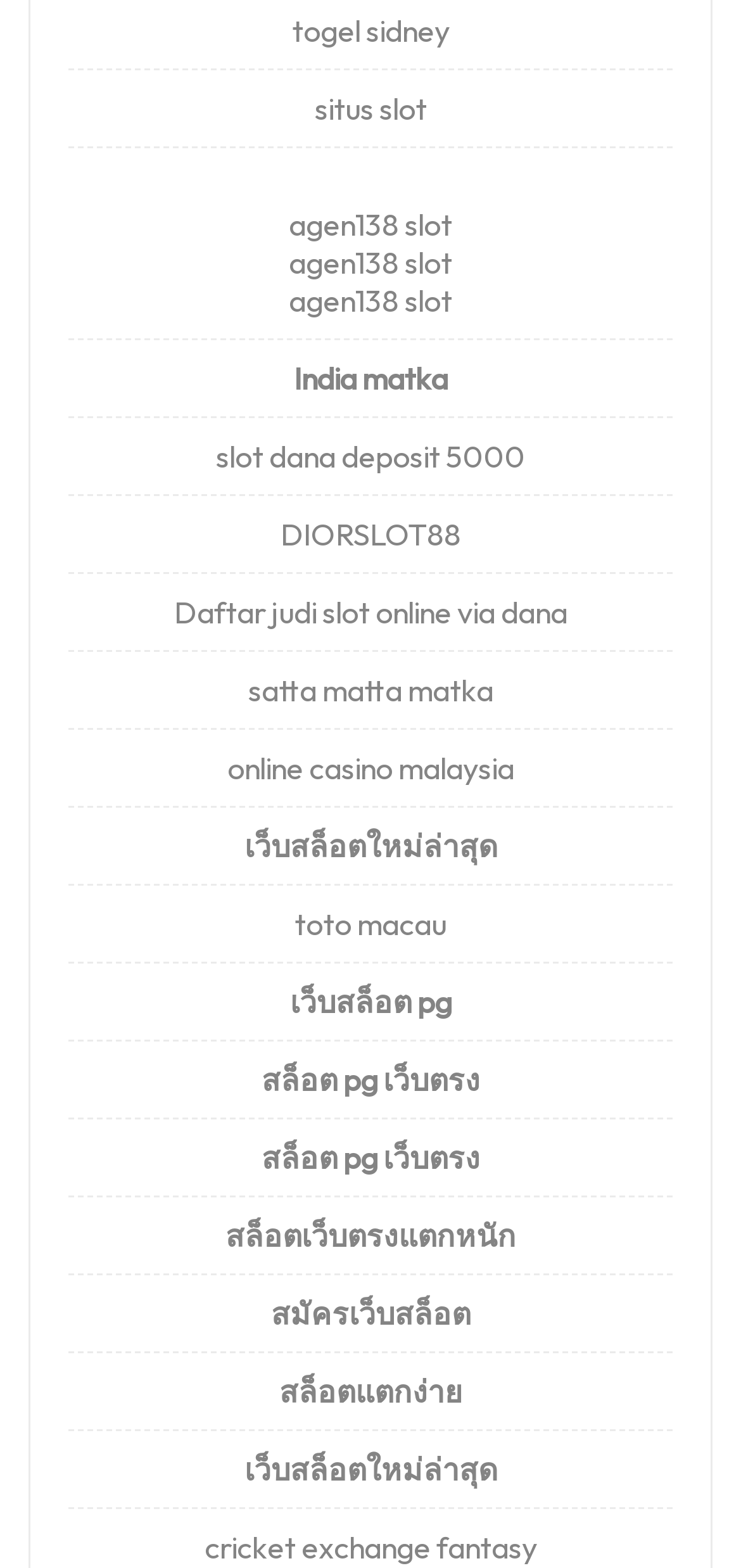Please specify the bounding box coordinates of the clickable region to carry out the following instruction: "check India matka result". The coordinates should be four float numbers between 0 and 1, in the format [left, top, right, bottom].

[0.396, 0.229, 0.604, 0.254]